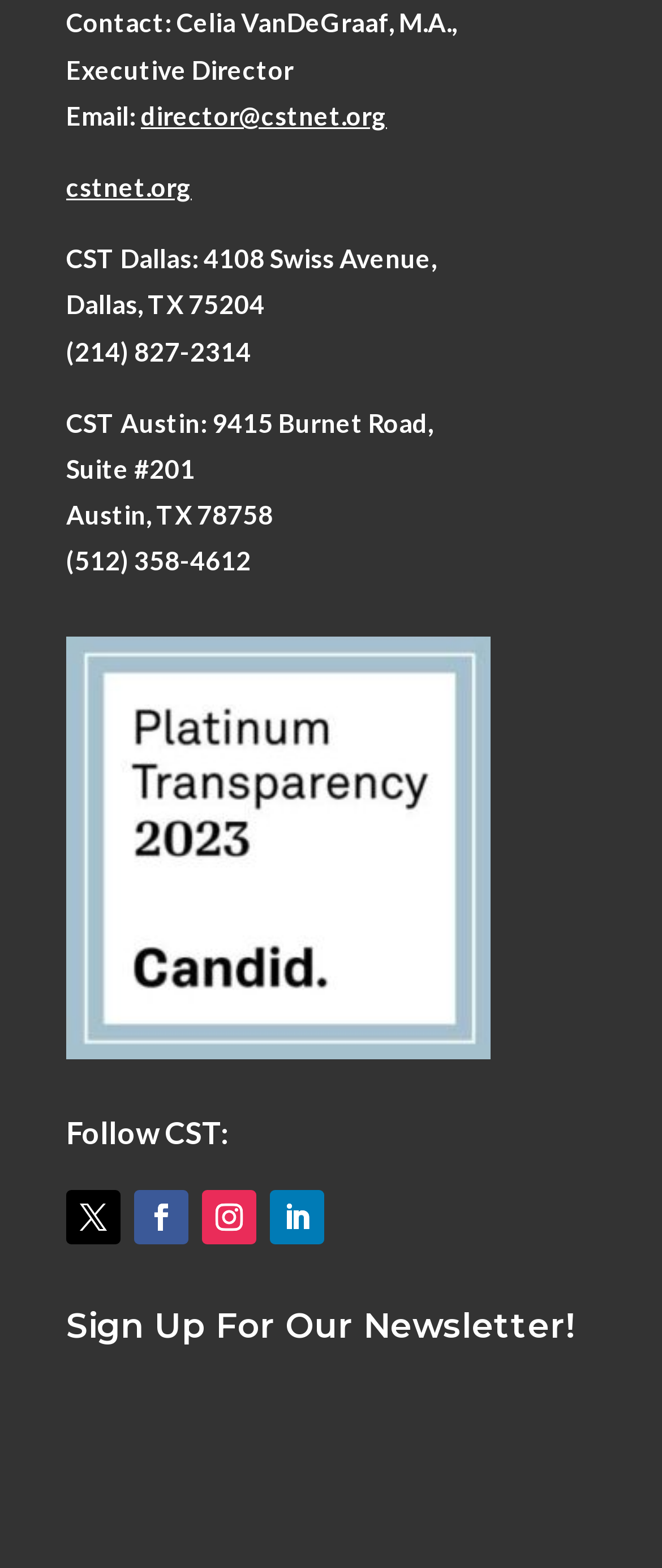What is the email address of the director?
Provide a detailed answer to the question using information from the image.

The webpage contains a link element 'director@cstnet.org' which is preceded by a static text element 'Email:'. This indicates that the email address of the director is director@cstnet.org.